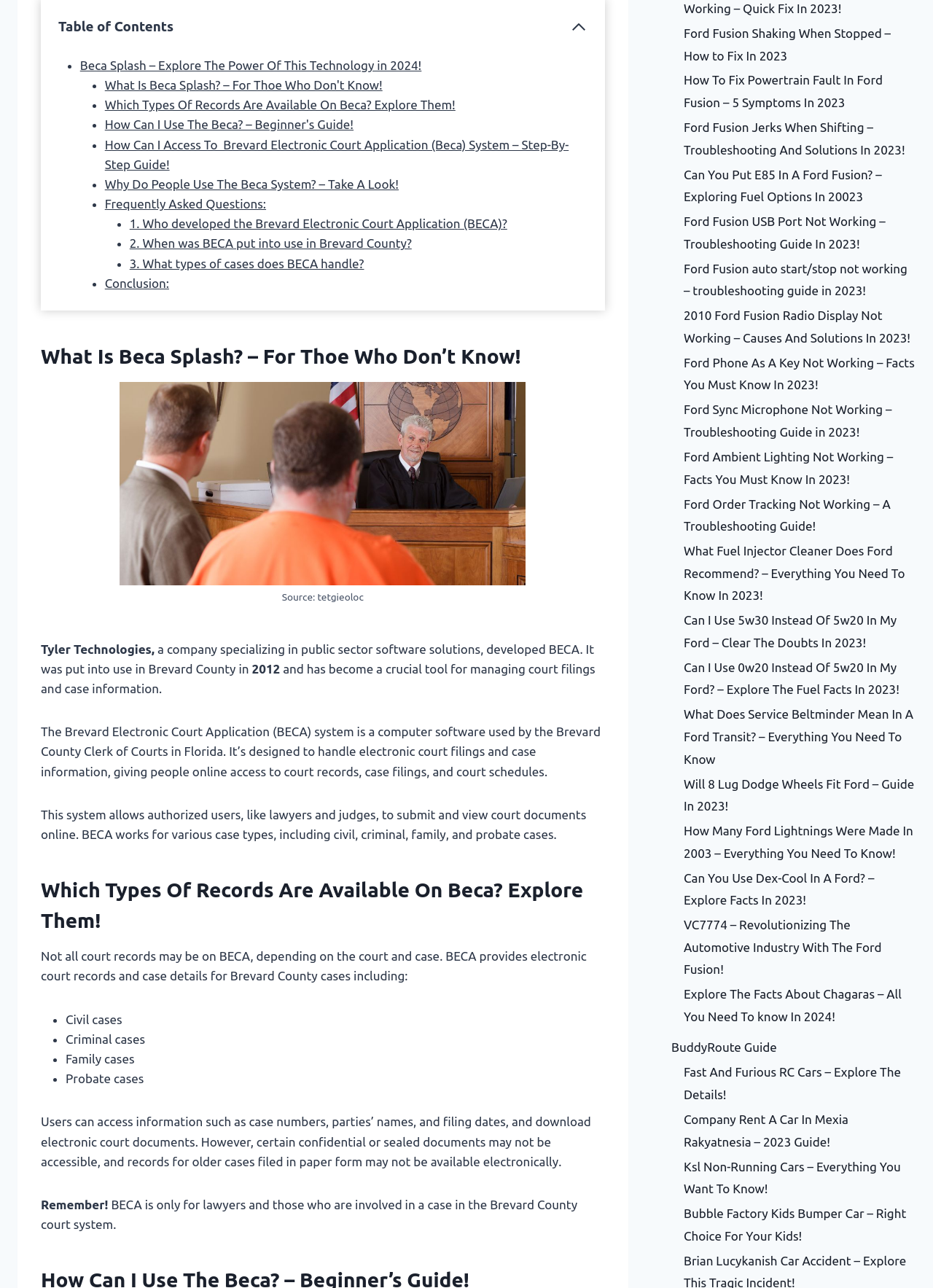Identify and provide the bounding box coordinates of the UI element described: "BuddyRoute Guide". The coordinates should be formatted as [left, top, right, bottom], with each number being a float between 0 and 1.

[0.72, 0.804, 0.981, 0.823]